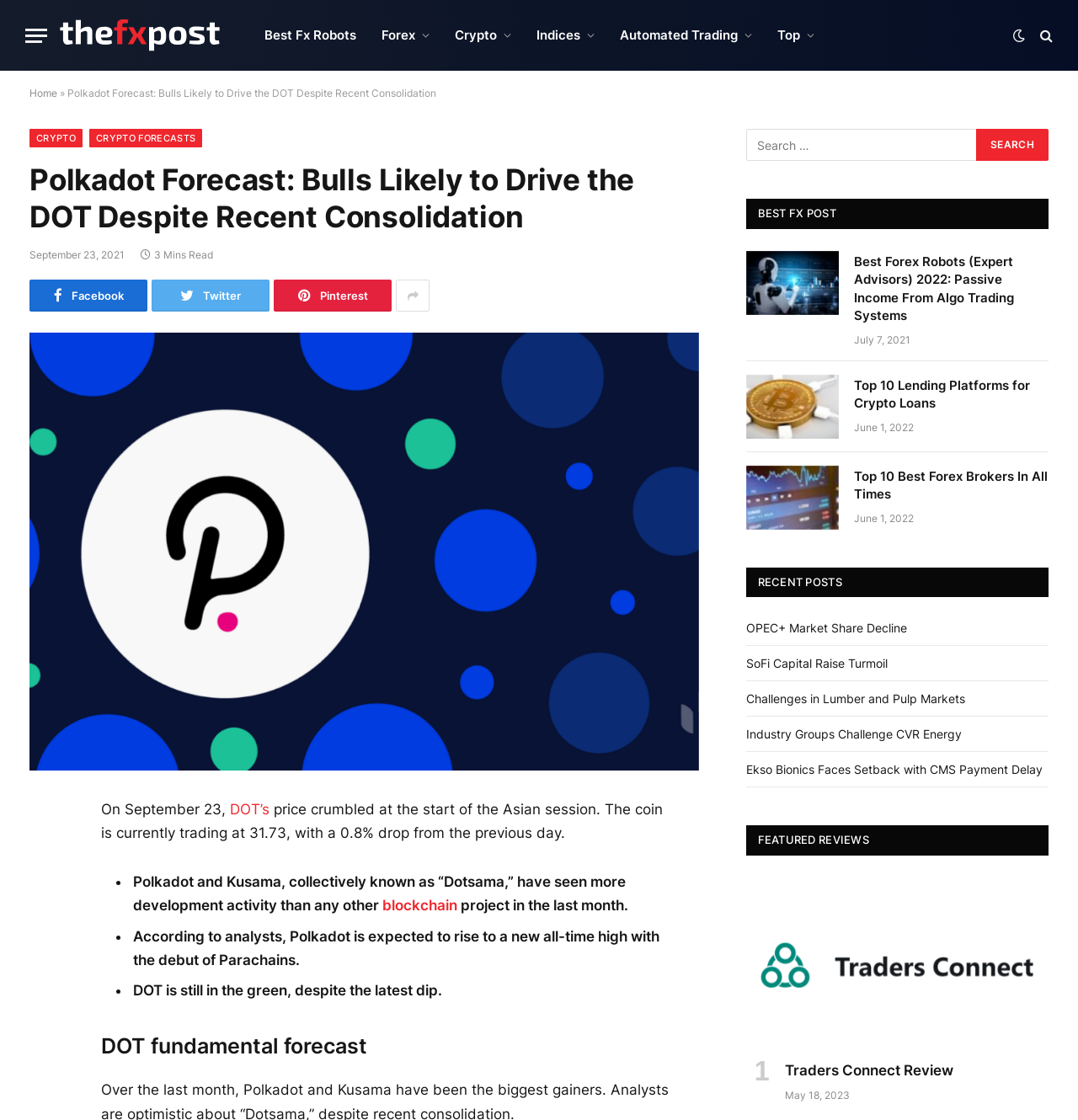Locate the bounding box coordinates of the clickable element to fulfill the following instruction: "Click the 'Contact Us' link". Provide the coordinates as four float numbers between 0 and 1 in the format [left, top, right, bottom].

None